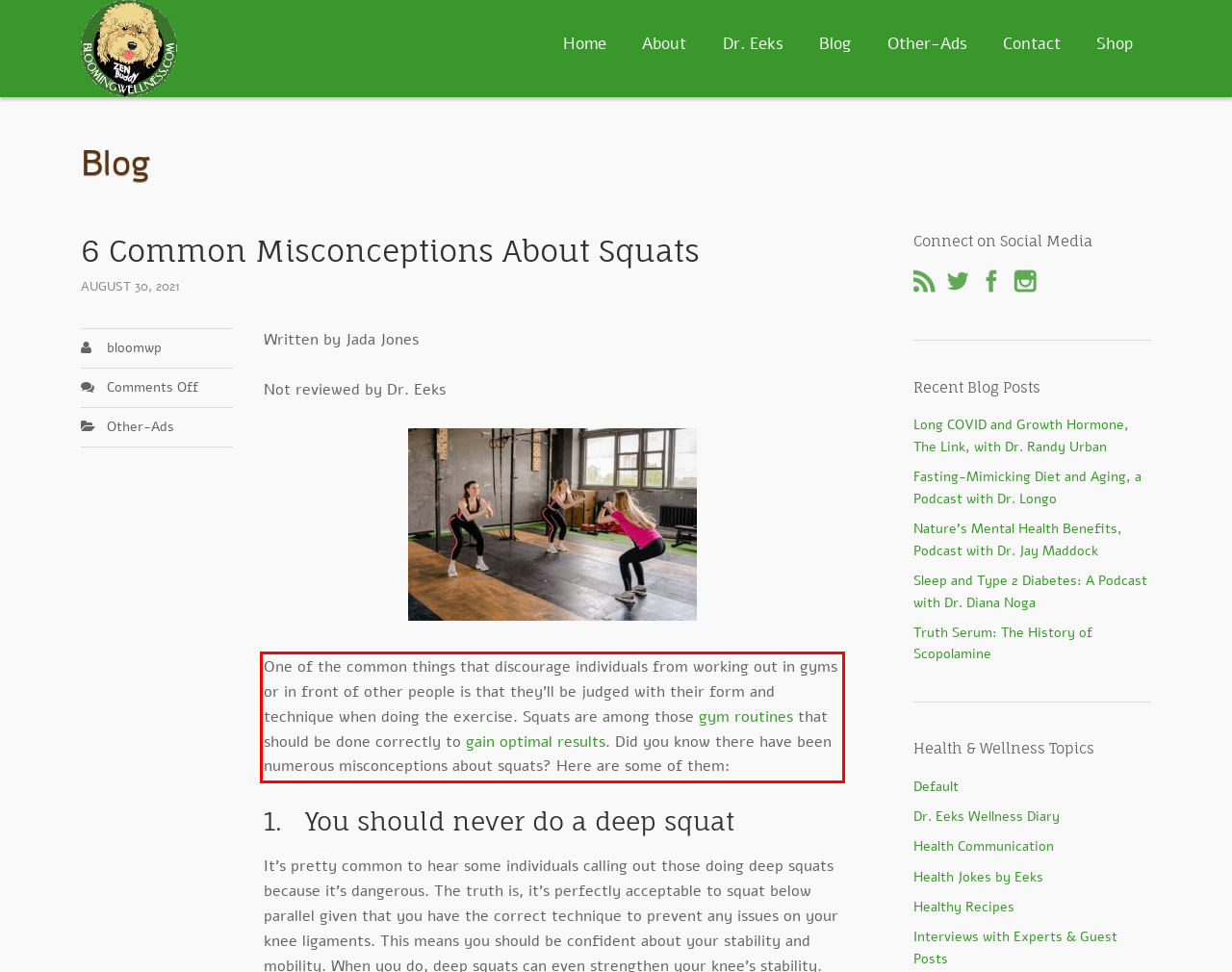Within the screenshot of the webpage, locate the red bounding box and use OCR to identify and provide the text content inside it.

One of the common things that discourage individuals from working out in gyms or in front of other people is that they’ll be judged with their form and technique when doing the exercise. Squats are among those gym routines that should be done correctly to gain optimal results. Did you know there have been numerous misconceptions about squats? Here are some of them: